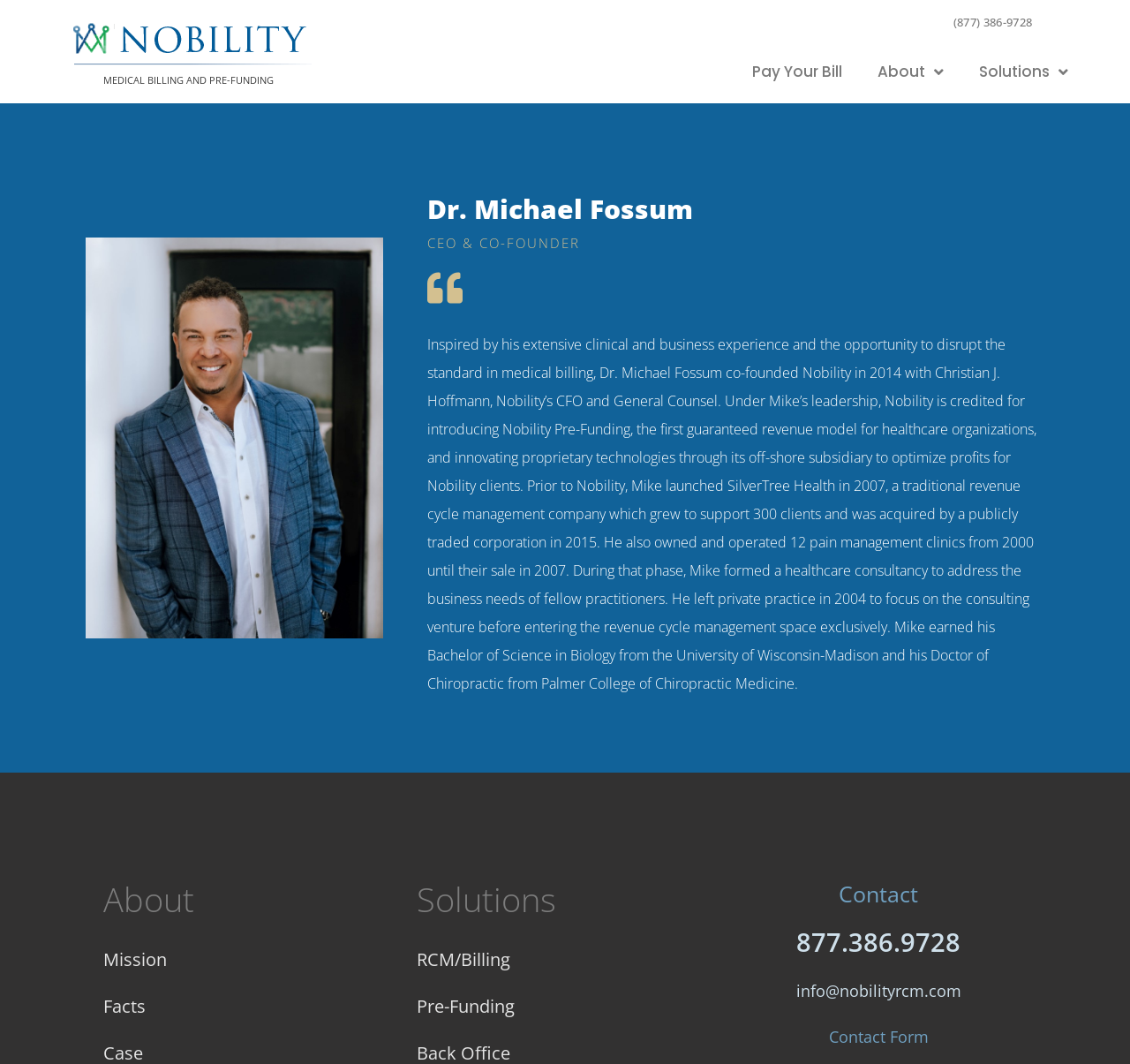Find the bounding box coordinates of the clickable element required to execute the following instruction: "Call the phone number". Provide the coordinates as four float numbers between 0 and 1, i.e., [left, top, right, bottom].

[0.836, 0.008, 0.936, 0.033]